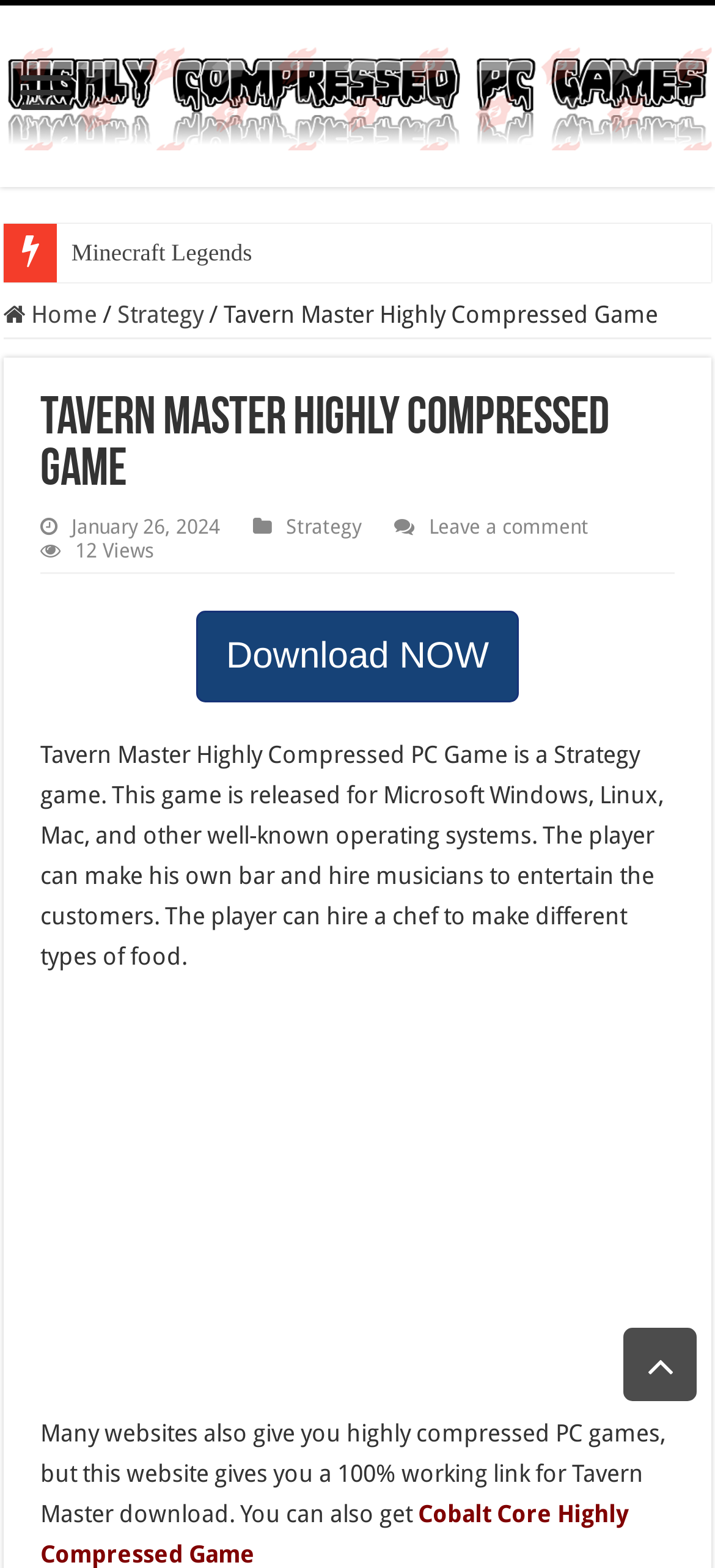Extract the primary headline from the webpage and present its text.

Tavern Master Highly Compressed Game